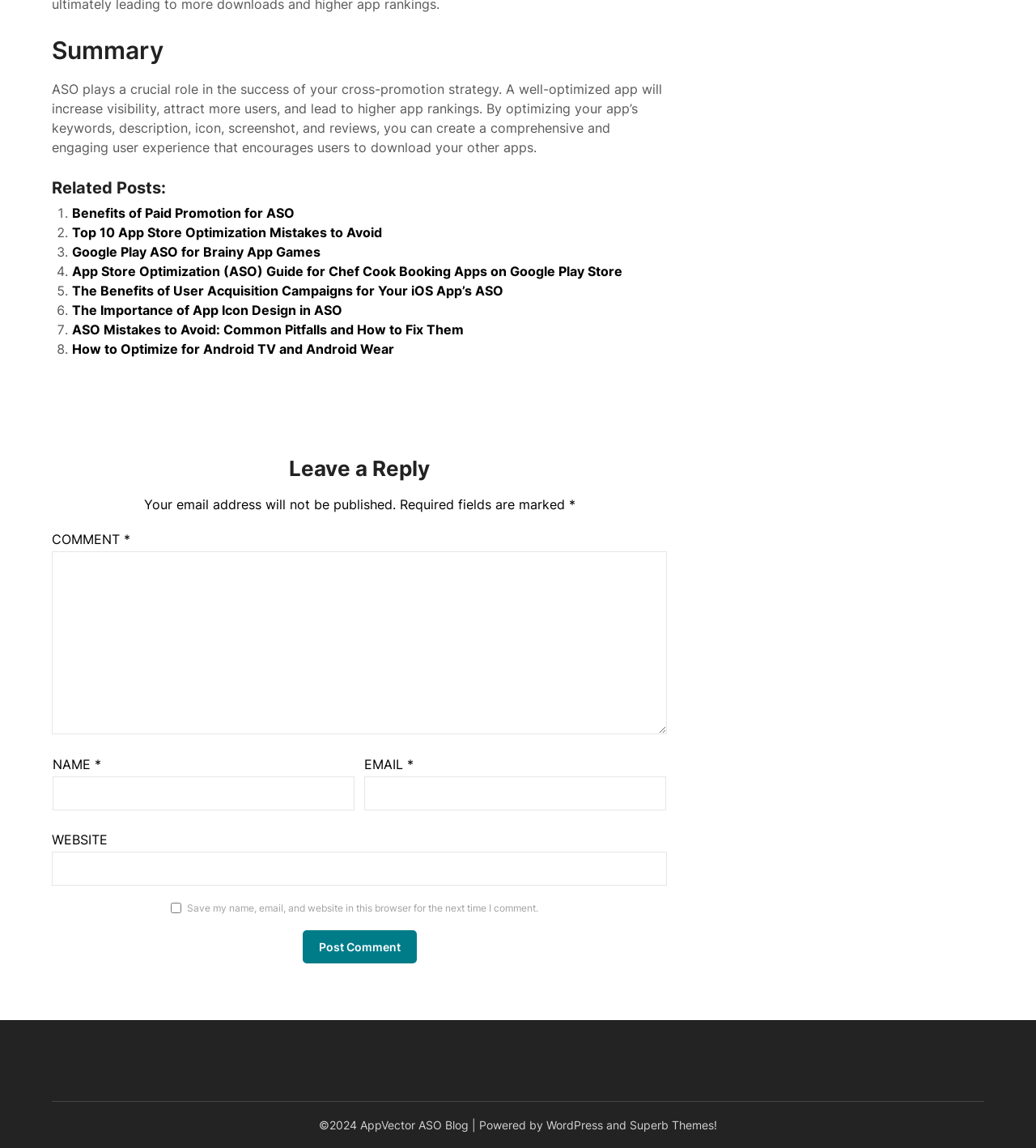Find the bounding box coordinates for the element described here: "parent_node: EMAIL * aria-describedby="email-notes" name="email"".

[0.352, 0.676, 0.643, 0.706]